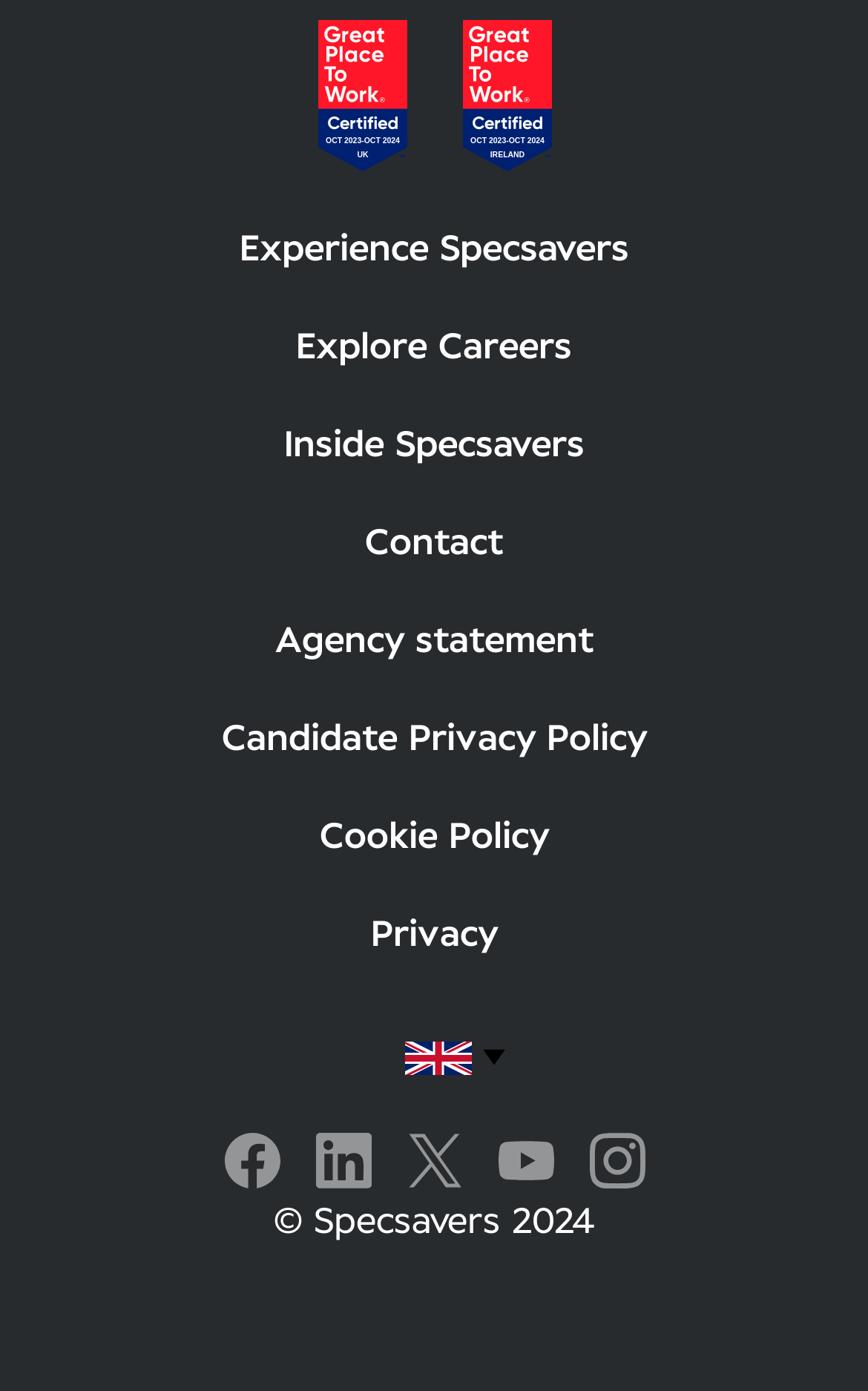Locate the bounding box coordinates of the item that should be clicked to fulfill the instruction: "read pediatric dentistry news".

None